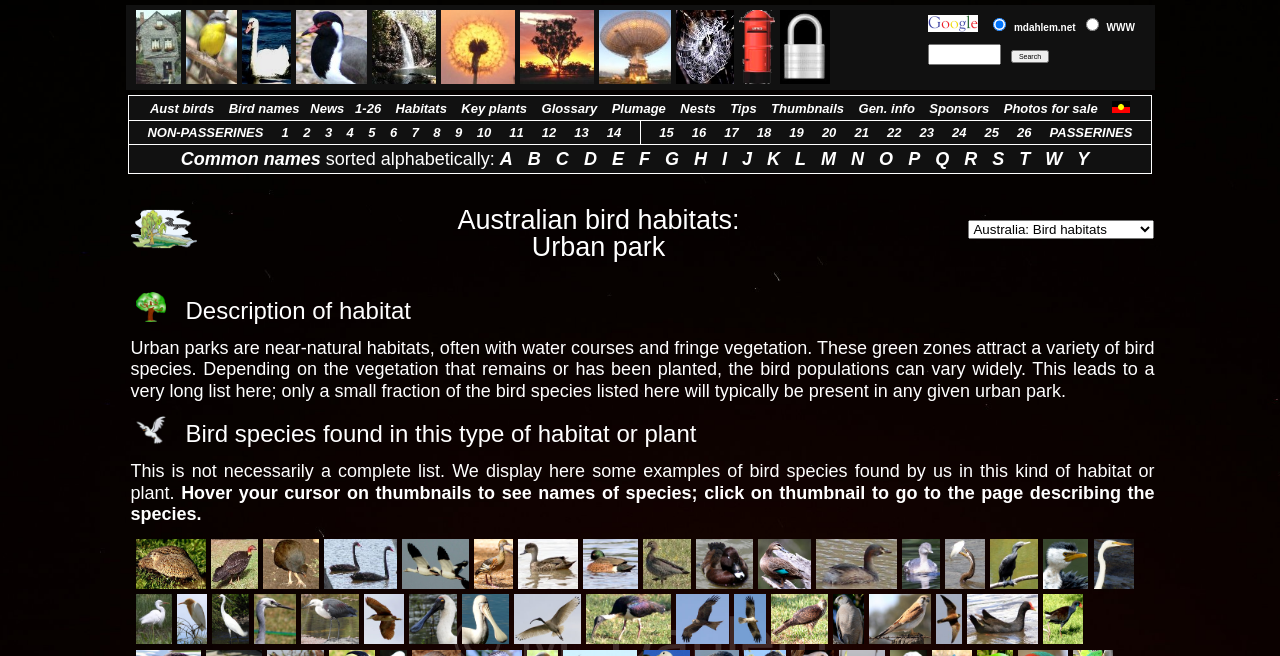Elaborate on the information and visuals displayed on the webpage.

The webpage is about Birds of Australia, specifically focusing on urban park habitats. At the top, there is a navigation menu with links to various pages, including the home page, award-winning pages on birds of Australia, birds of Europe, and more. Each link has a corresponding image.

Below the navigation menu, there is a search bar with a Google search button and a radio button to select the search scope. 

The main content of the page is divided into two sections. The first section has a table with multiple rows, each containing links to different topics related to birds, such as bird names, news, habitats, key plants, and more. The links are arranged in a grid-like structure, with some links having images next to them.

The second section has another table with multiple rows, each containing links to different categories of non-passerine birds, numbered from 1 to 14. The links are arranged in a similar grid-like structure as the previous section.

Overall, the webpage appears to be a comprehensive resource for information on birds, with a focus on Australia and urban park habitats.